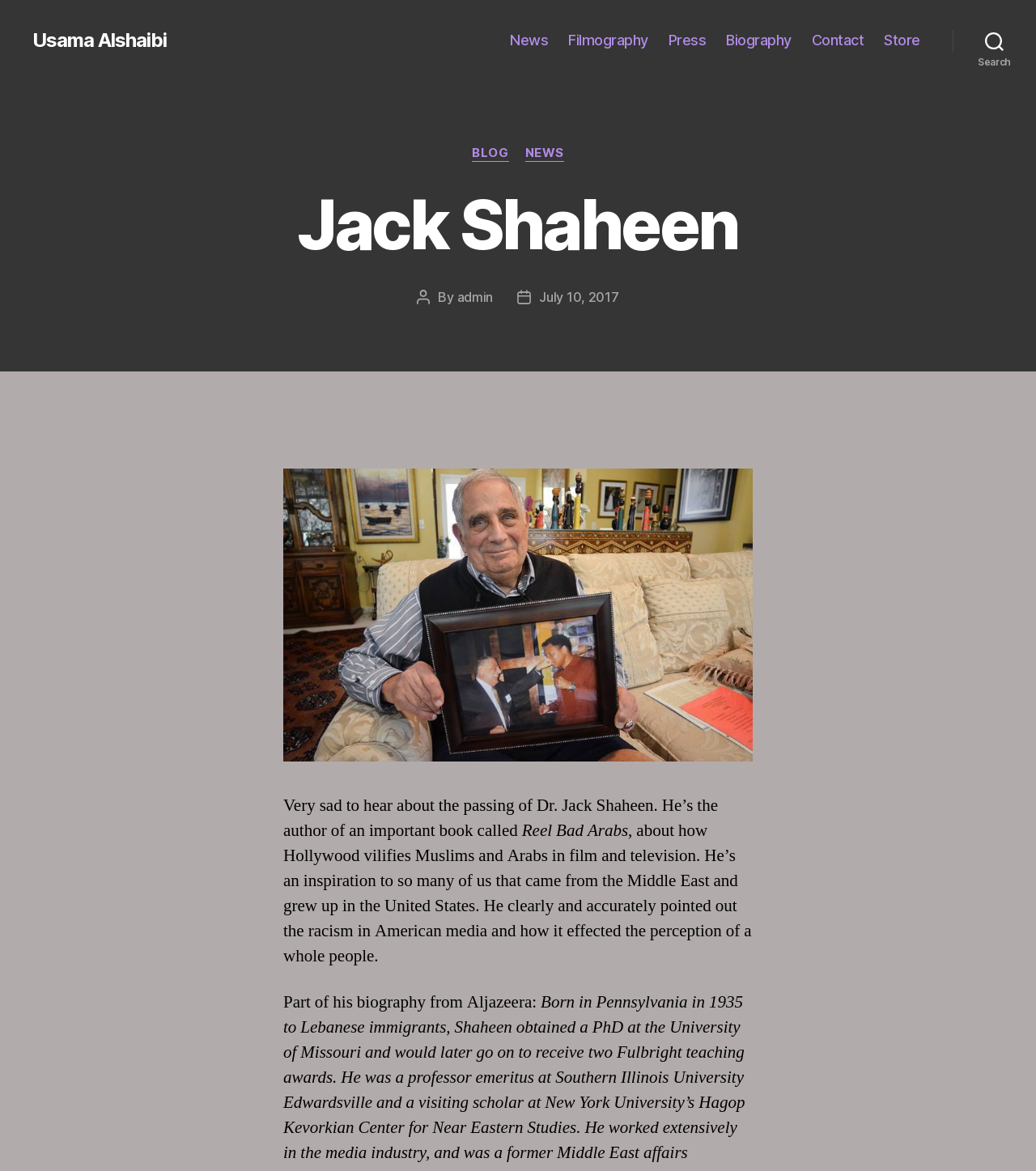Who wrote the book 'Reel Bad Arabs'?
Provide a fully detailed and comprehensive answer to the question.

The webpage mentions that Dr. Jack Shaheen is the author of an important book called 'Reel Bad Arabs', which is about how Hollywood vilifies Muslims and Arabs in film and television.